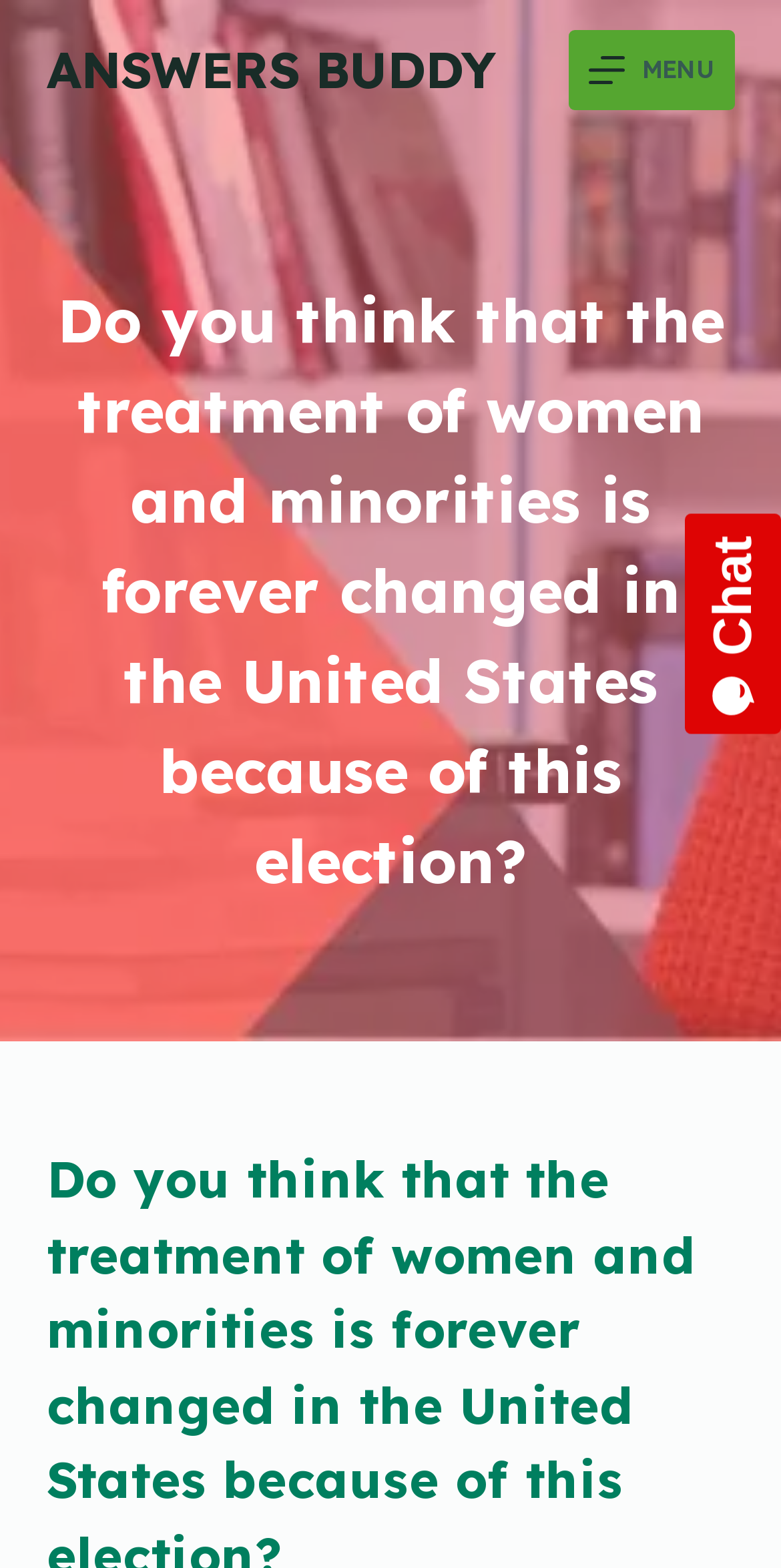Identify and provide the text of the main header on the webpage.

Do you think that the treatment of women and minorities is forever changed in the United States because of this election?